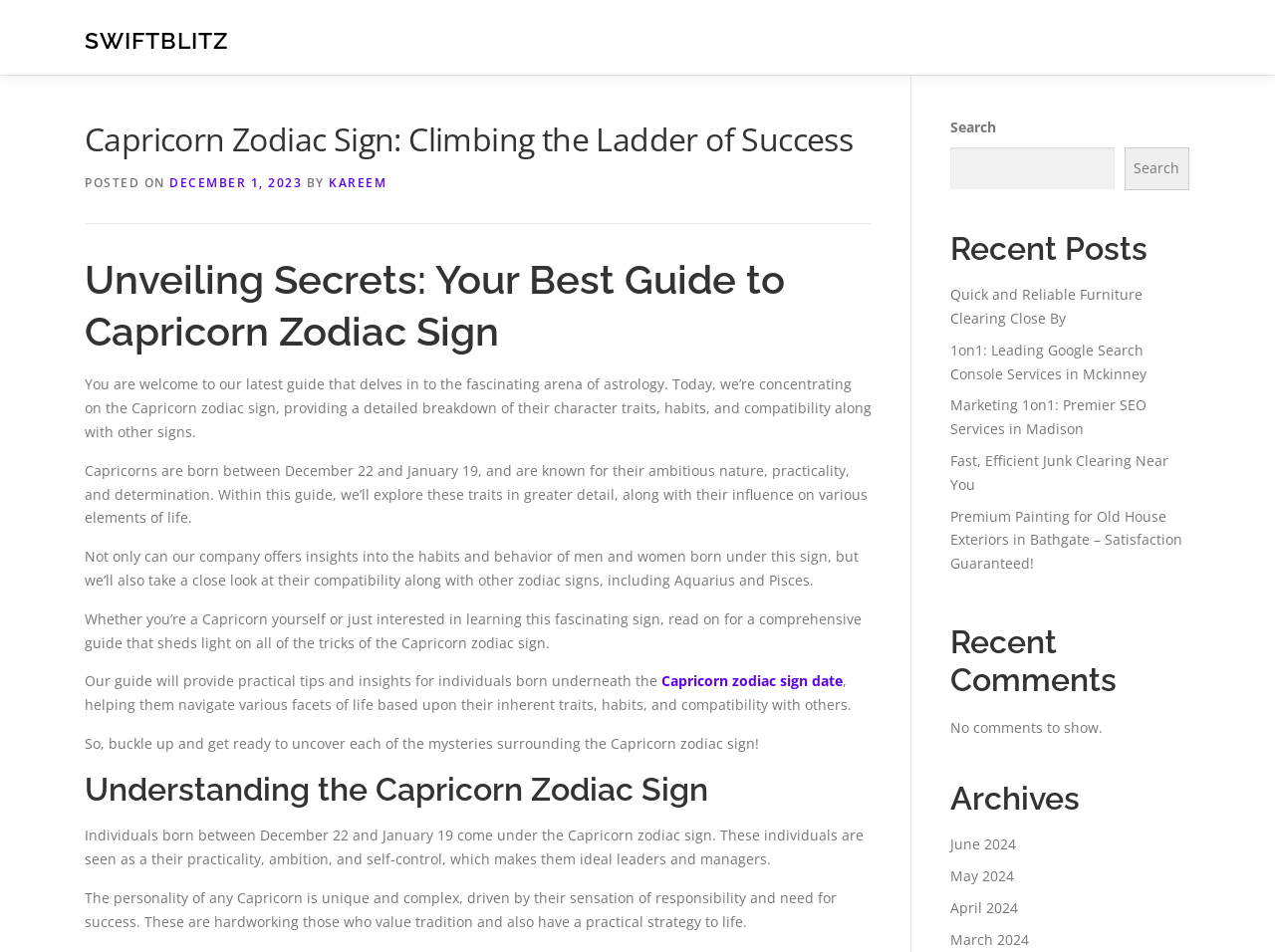Locate the bounding box coordinates of the clickable element to fulfill the following instruction: "Click on the 'Contact' link". Provide the coordinates as four float numbers between 0 and 1 in the format [left, top, right, bottom].

[0.055, 0.0, 0.185, 0.045]